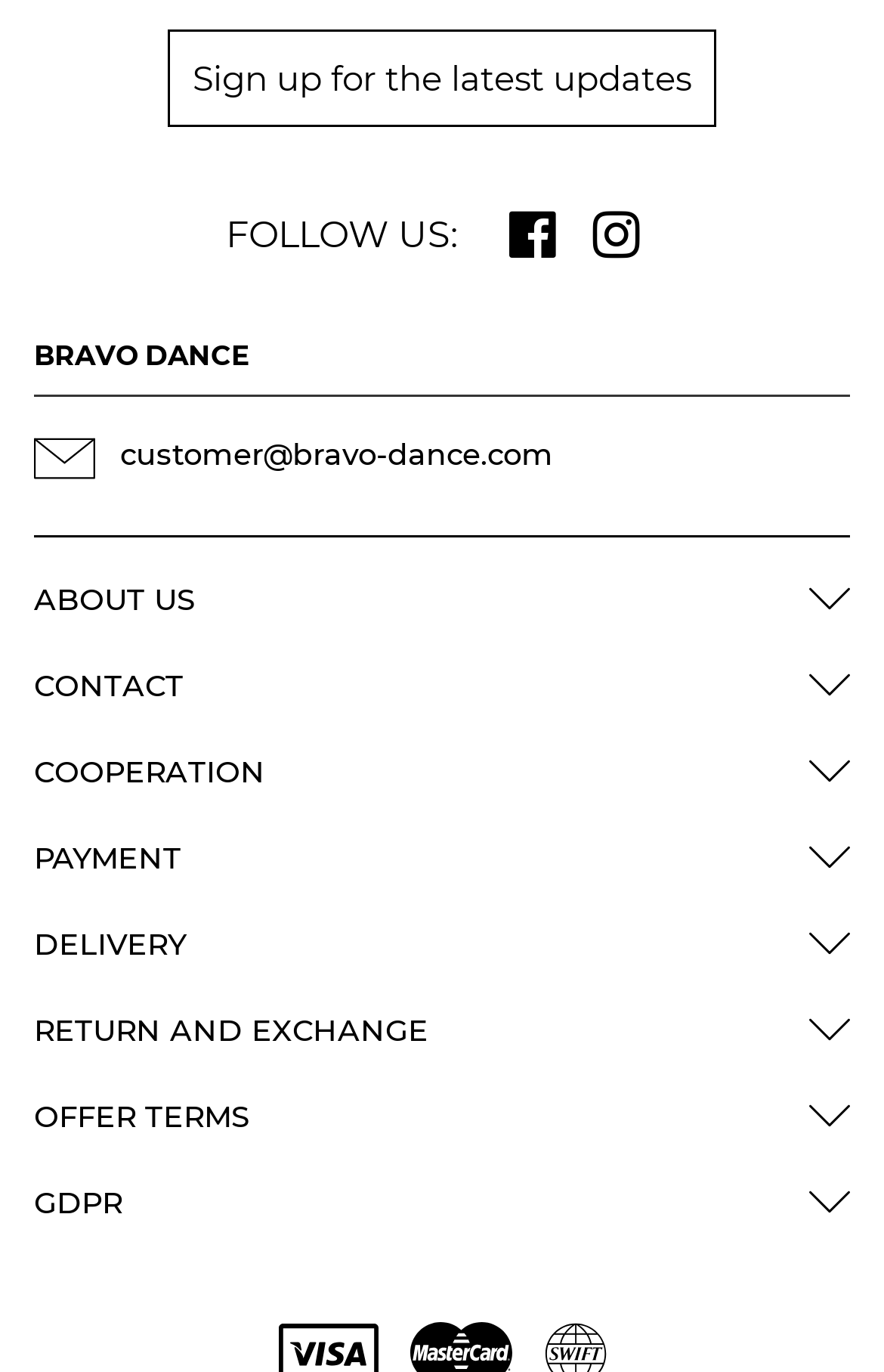Identify the bounding box of the HTML element described as: "Support Team".

None